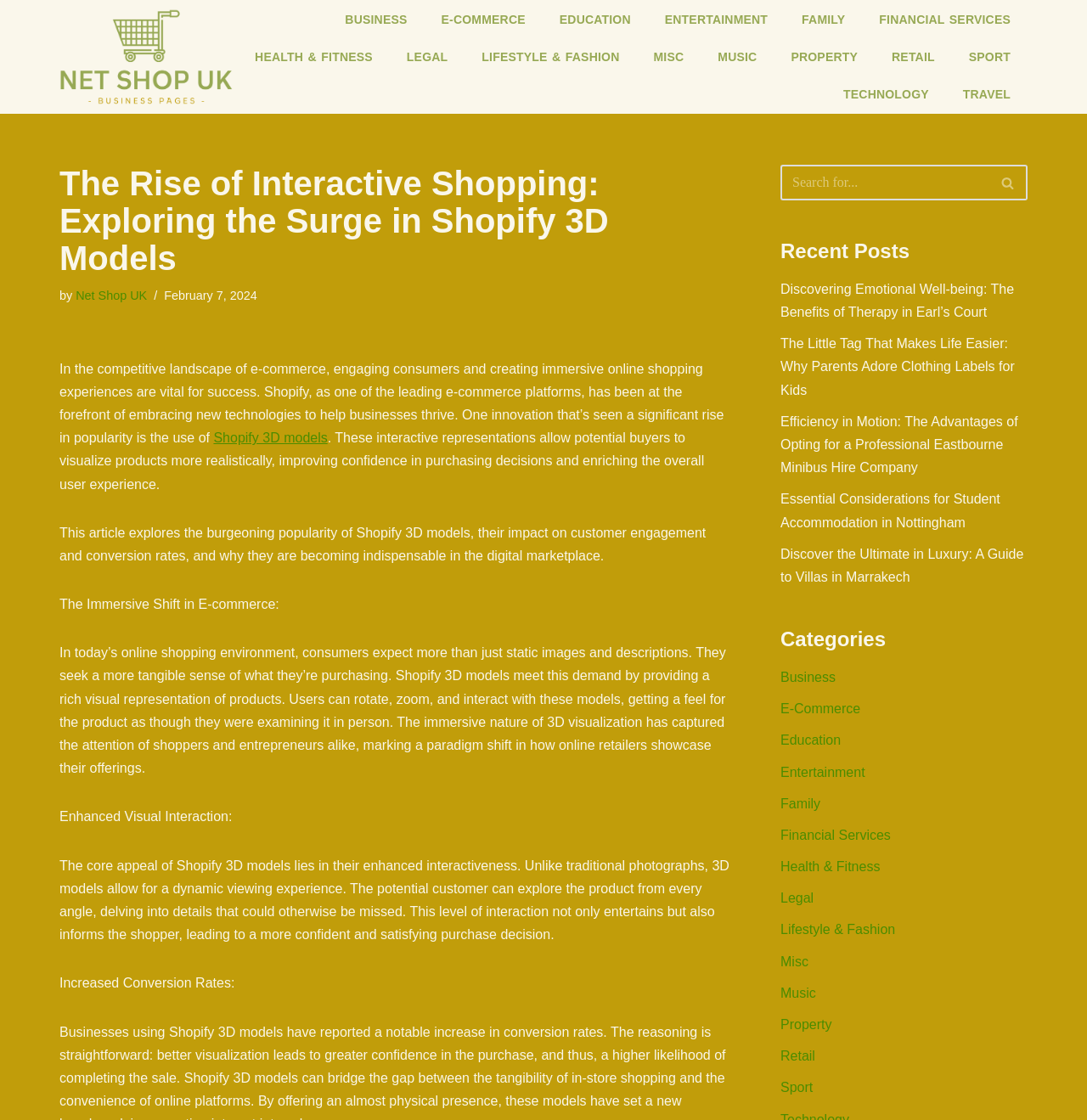Examine the image and give a thorough answer to the following question:
What type of experience do Shopify 3D models provide to users?

Shopify 3D models provide an immersive experience to users, allowing them to interact with products in a more tangible way, as stated in the article 'The immersive nature of 3D visualization has captured the attention of shoppers and entrepreneurs alike, marking a paradigm shift in how online retailers showcase their offerings'.